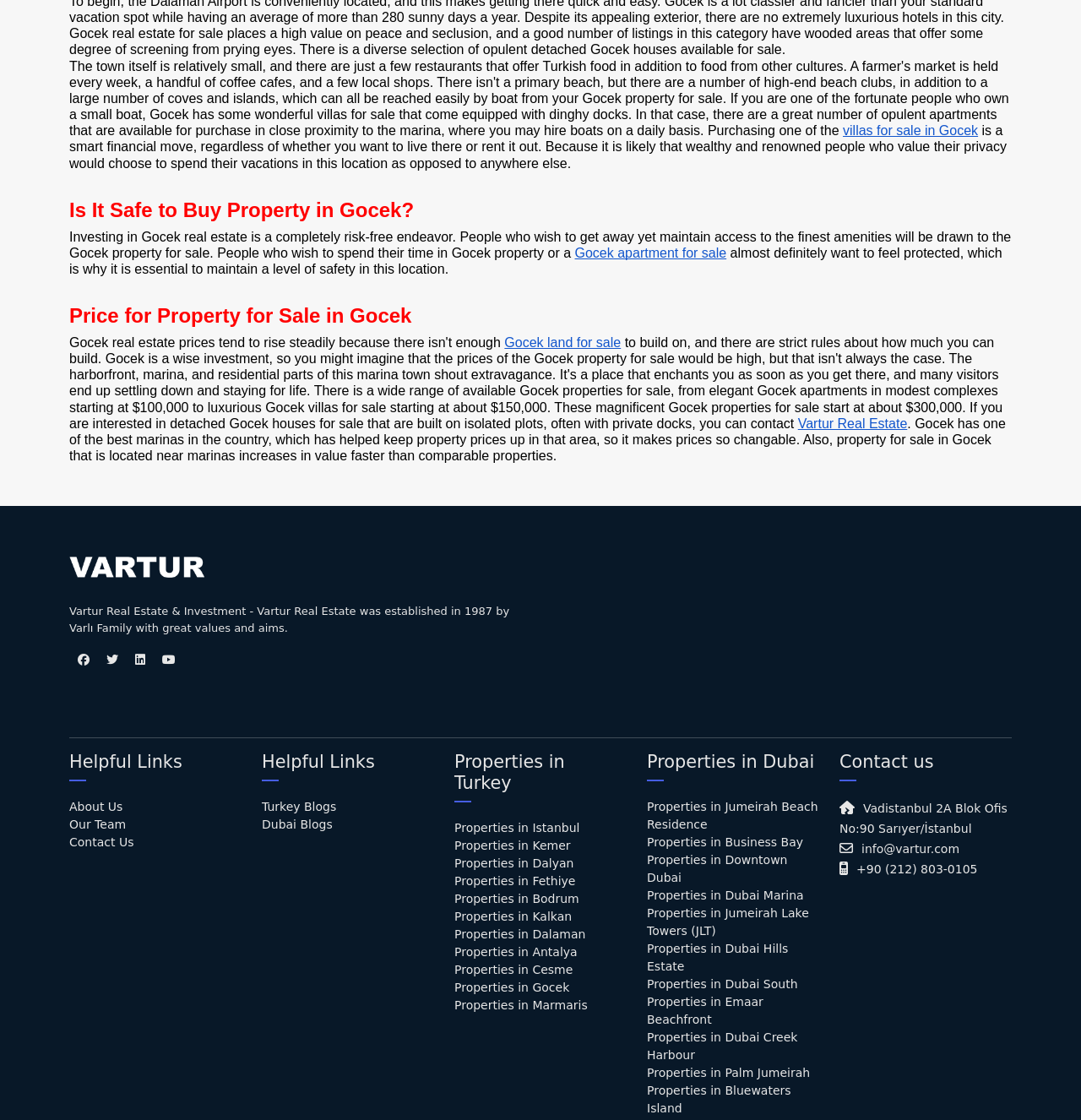Please identify the bounding box coordinates of the area that needs to be clicked to follow this instruction: "Click on 'Contact Us'".

[0.064, 0.745, 0.223, 0.76]